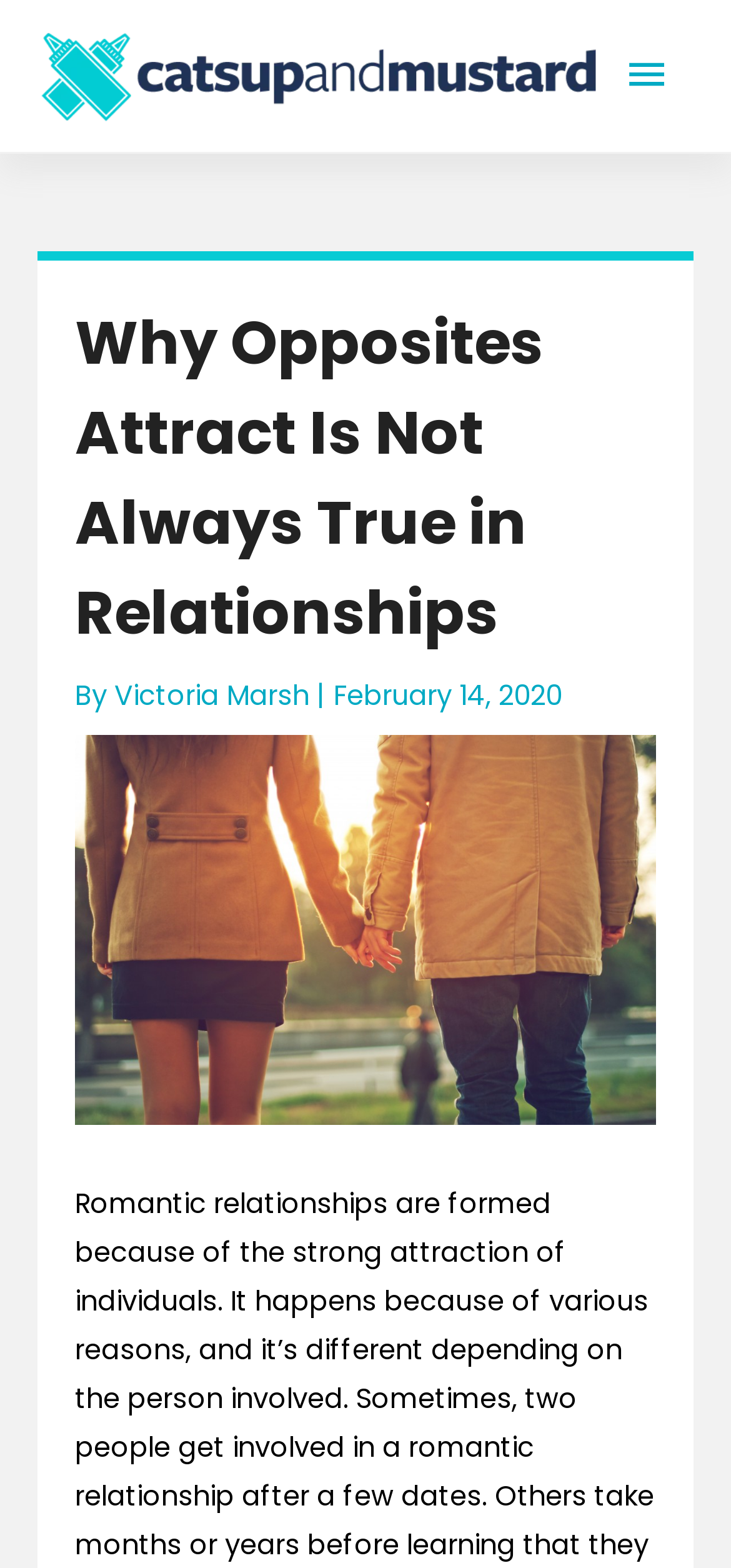Construct a comprehensive description capturing every detail on the webpage.

The webpage is about debunking the concept of "opposites attract" in relationships. At the top-left corner, there is a link and an image, both labeled "Catsup and Mustard", which appears to be the website's logo. To the right of the logo, there is a button labeled "Main Menu" with an arrow icon, indicating that it can be expanded.

Below the logo and menu button, there is a header section that spans almost the entire width of the page. The header contains a heading that reads "Why Opposites Attract Is Not Always True in Relationships", which is the main title of the article. Below the heading, there is a byline that reads "By Victoria Marsh" with a date "February 14, 2020" to the right. 

An image of a couple holding hands is placed below the byline, taking up the remaining space in the header section. The image is centered and spans almost the entire width of the page.